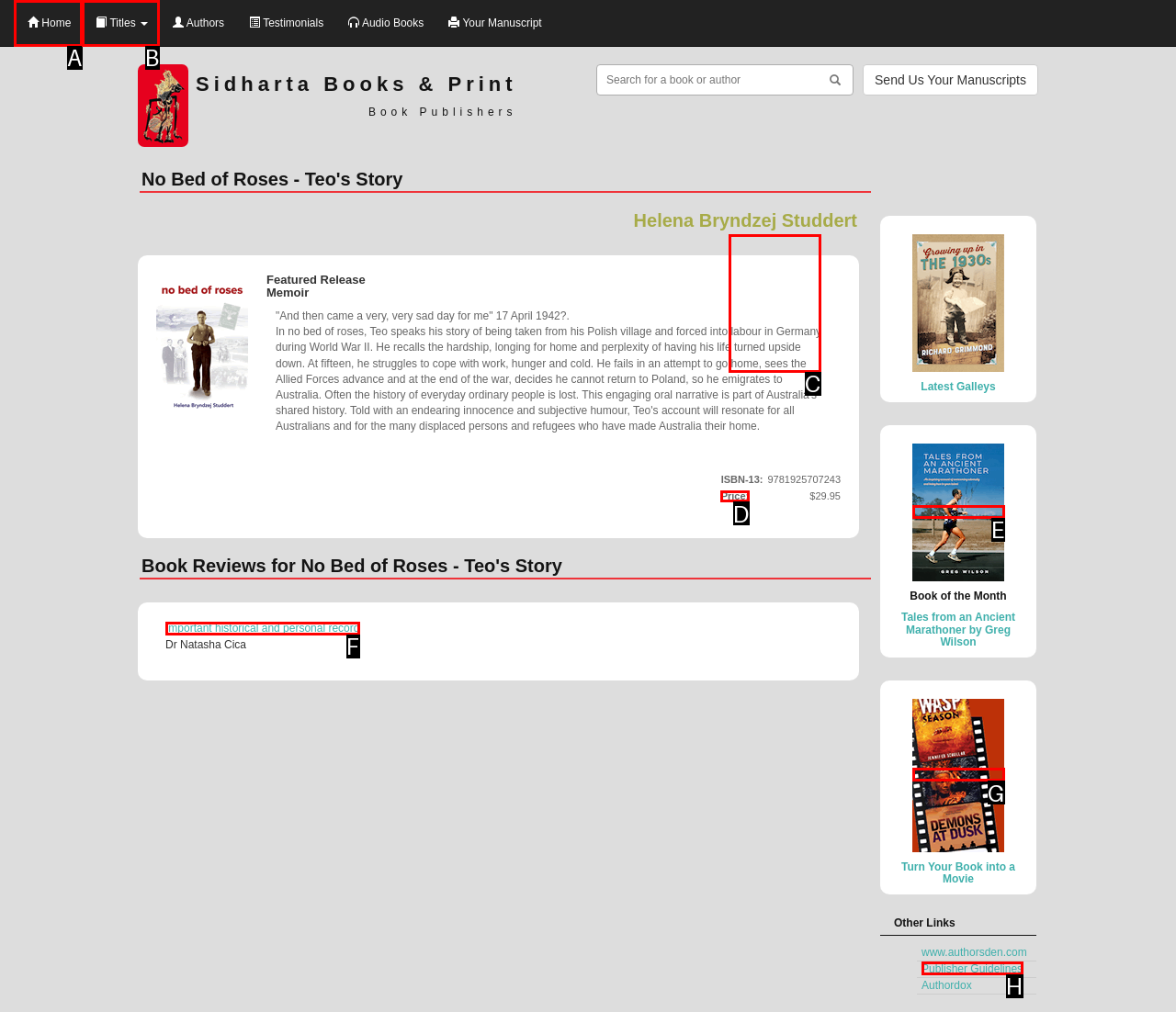Given the task: Check the price of the book, tell me which HTML element to click on.
Answer with the letter of the correct option from the given choices.

D